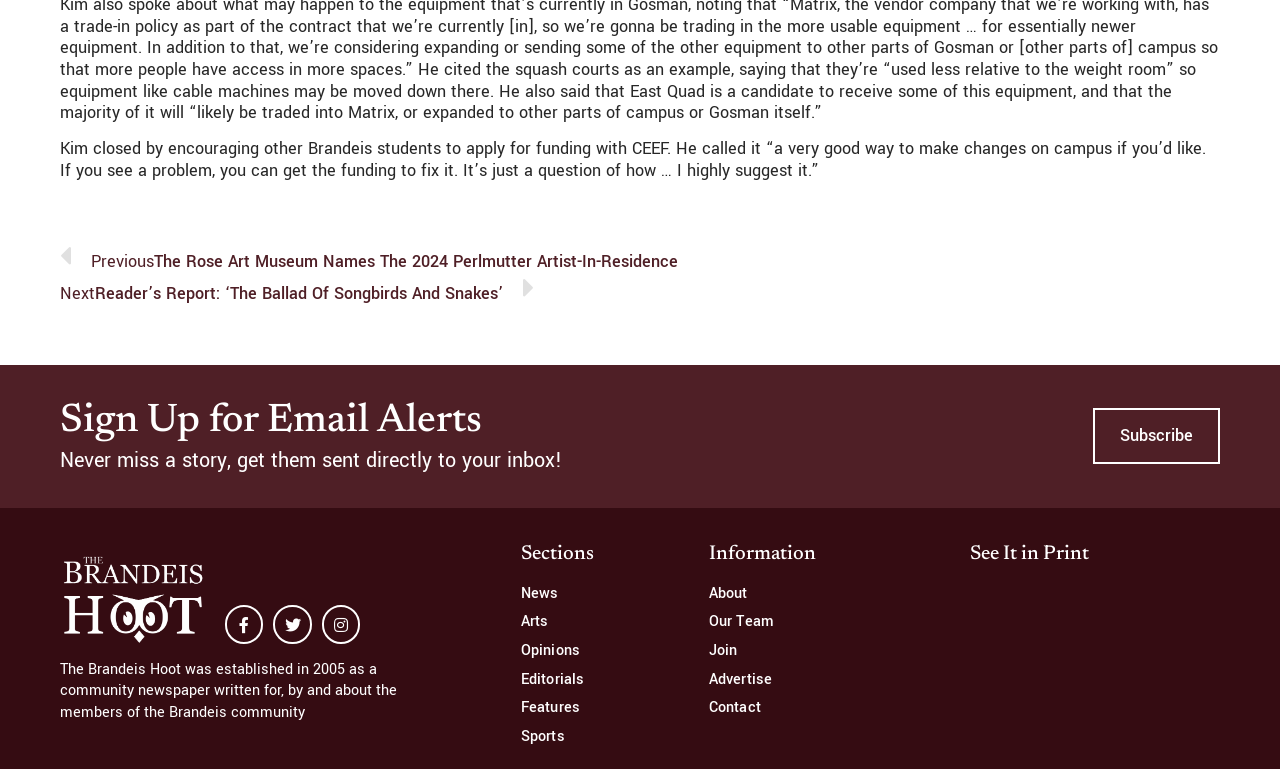How many social media links are available?
We need a detailed and exhaustive answer to the question. Please elaborate.

There are three social media links available, which are Facebook, Twitter, and Instagram, represented by the link elements with the text 'Facebook-f ', 'Twitter ', and 'Instagram ' respectively.